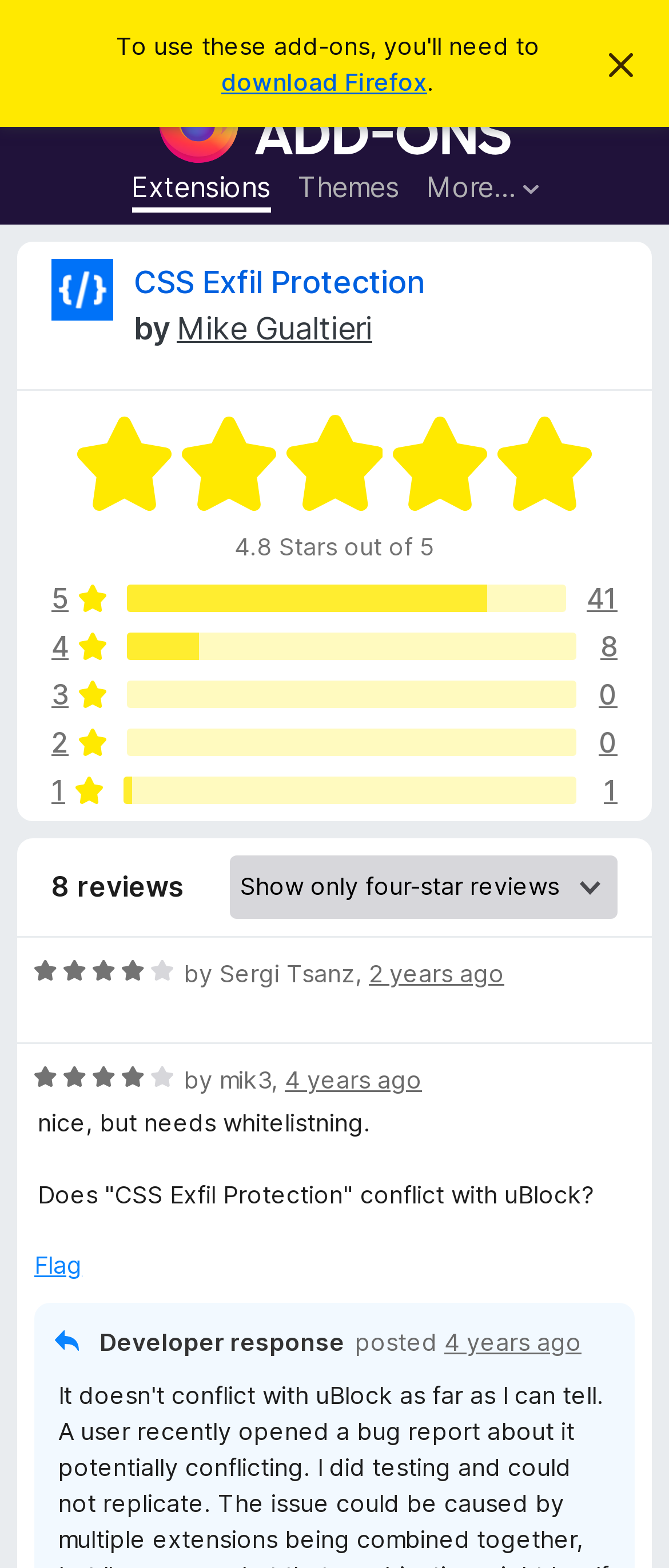Locate the bounding box coordinates of the clickable region to complete the following instruction: "Go to the next record in resultset."

None